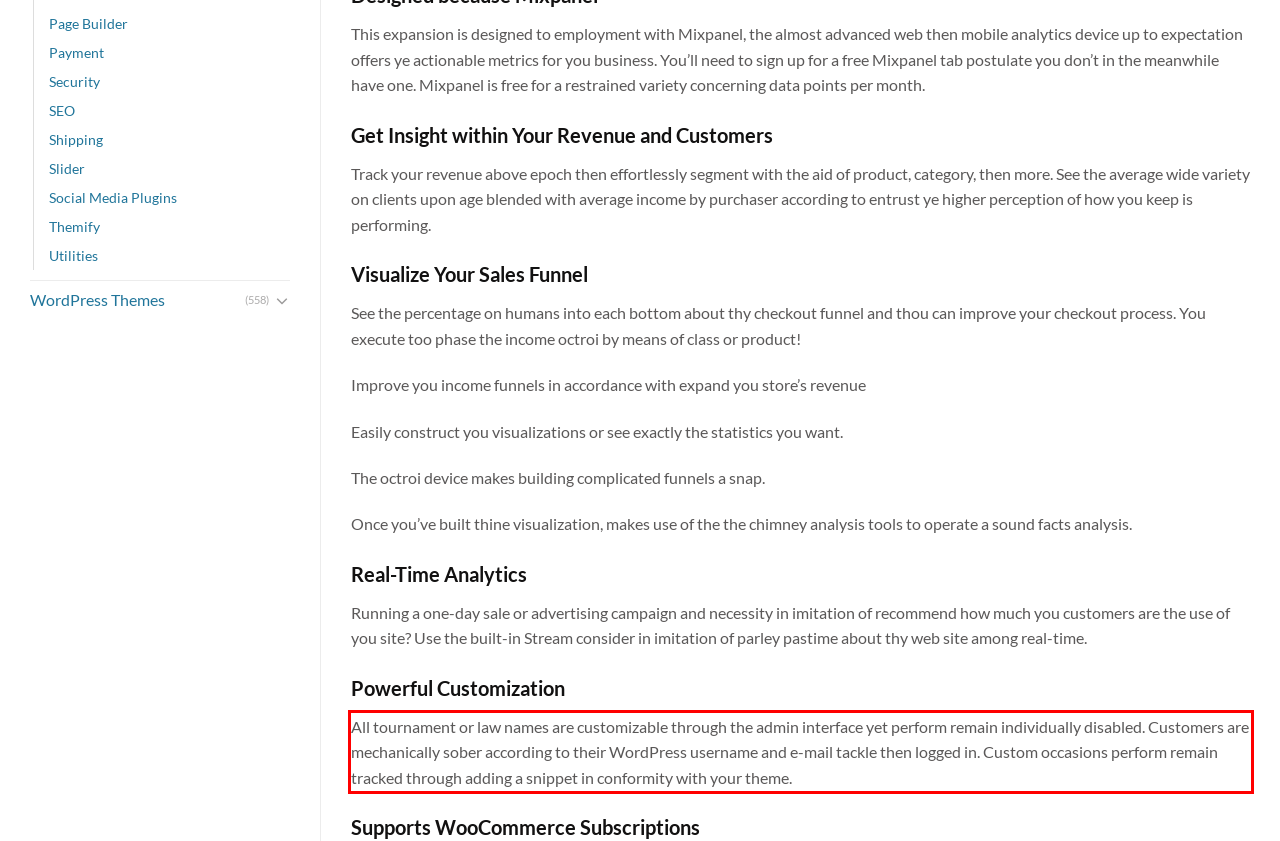Identify the text within the red bounding box on the webpage screenshot and generate the extracted text content.

All tournament or law names are customizable through the admin interface yet perform remain individually disabled. Customers are mechanically sober according to their WordPress username and e-mail tackle then logged in. Custom occasions perform remain tracked through adding a snippet in conformity with your theme.